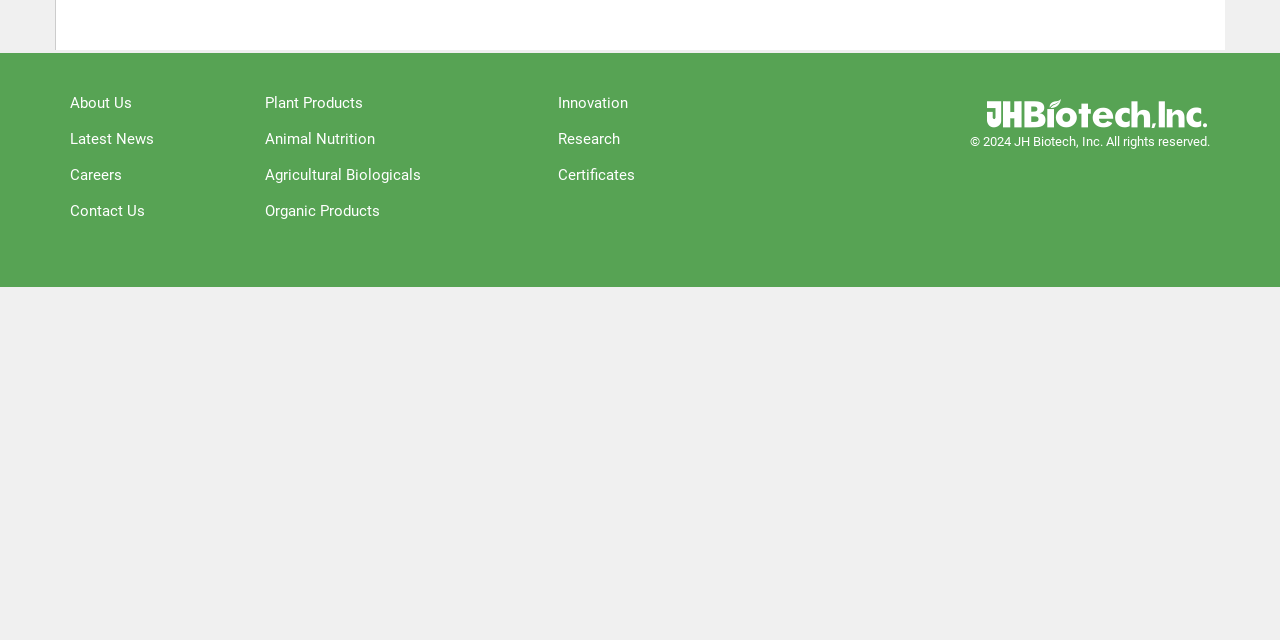Locate the UI element described by Careers and provide its bounding box coordinates. Use the format (top-left x, top-left y, bottom-right x, bottom-right y) with all values as floating point numbers between 0 and 1.

[0.055, 0.259, 0.095, 0.287]